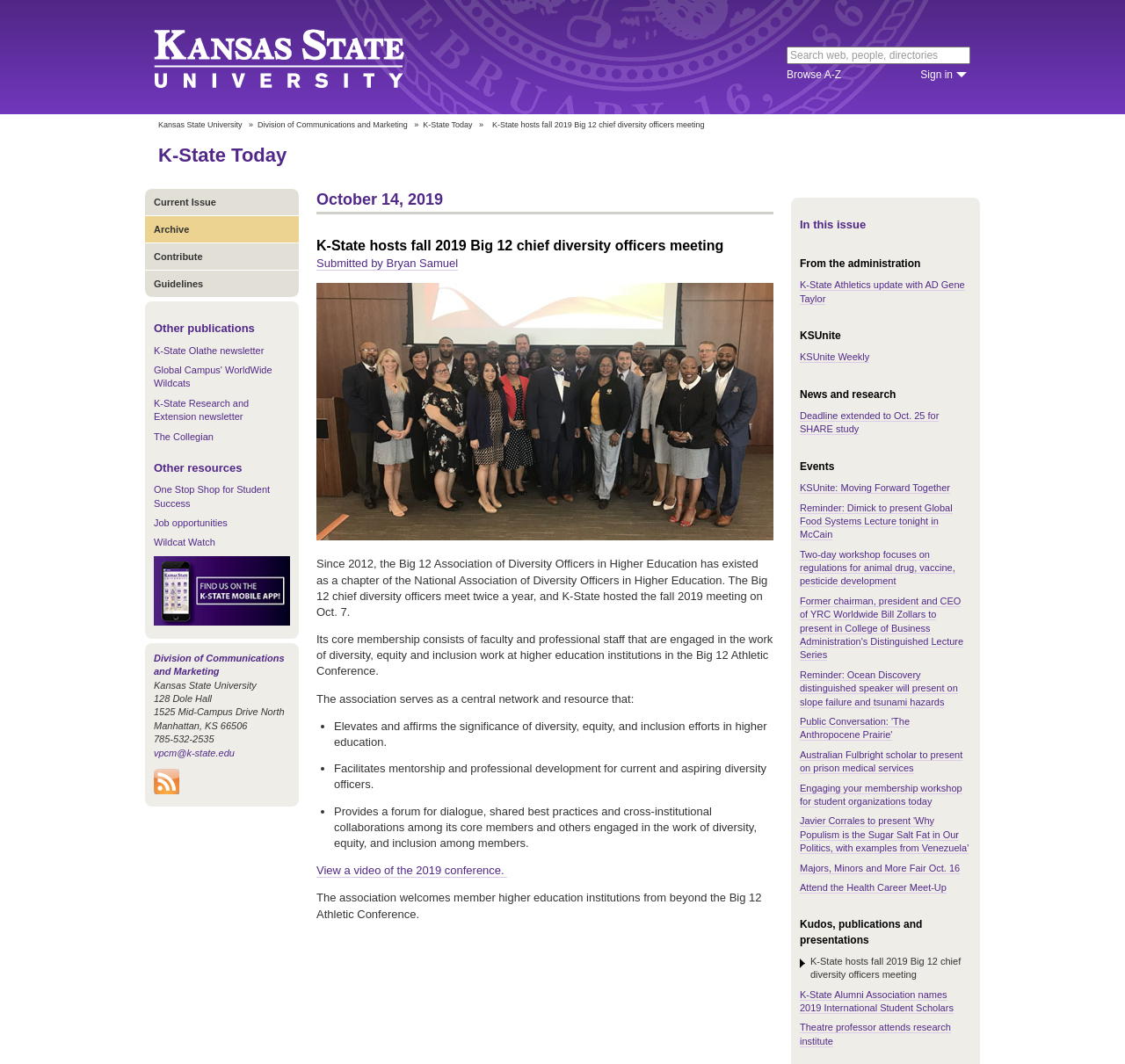What is the phone number of the Division of Communications and Marketing?
Refer to the screenshot and deliver a thorough answer to the question presented.

I found the answer by looking at the contact information section at the bottom of the webpage, which lists the phone number of the Division of Communications and Marketing as 785-532-2535.